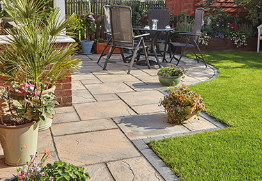What complements the natural elements in the patio?
From the screenshot, supply a one-word or short-phrase answer.

Careful layout of the paving